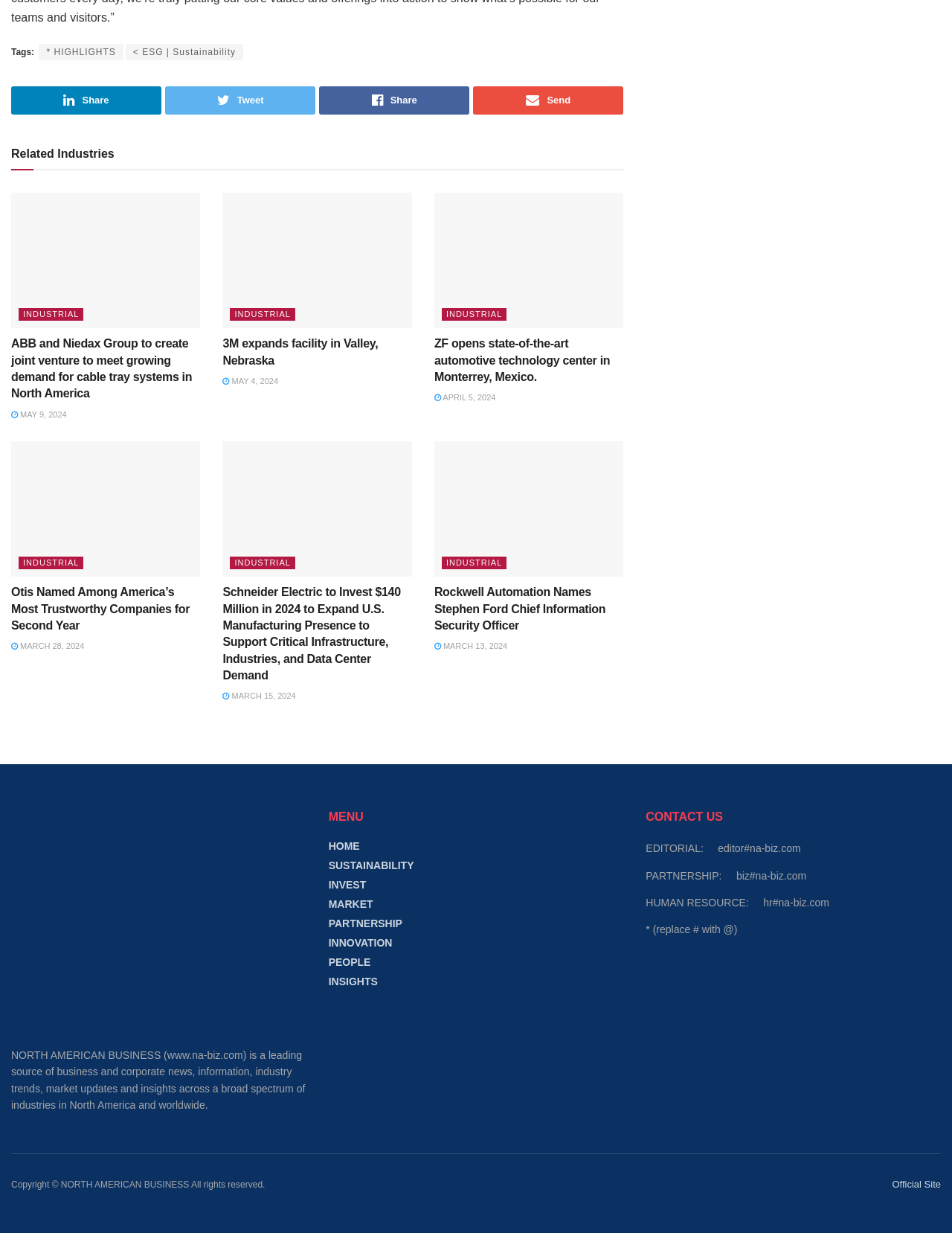What is the date of the third article?
Please provide a single word or phrase as your answer based on the image.

APRIL 5, 2024